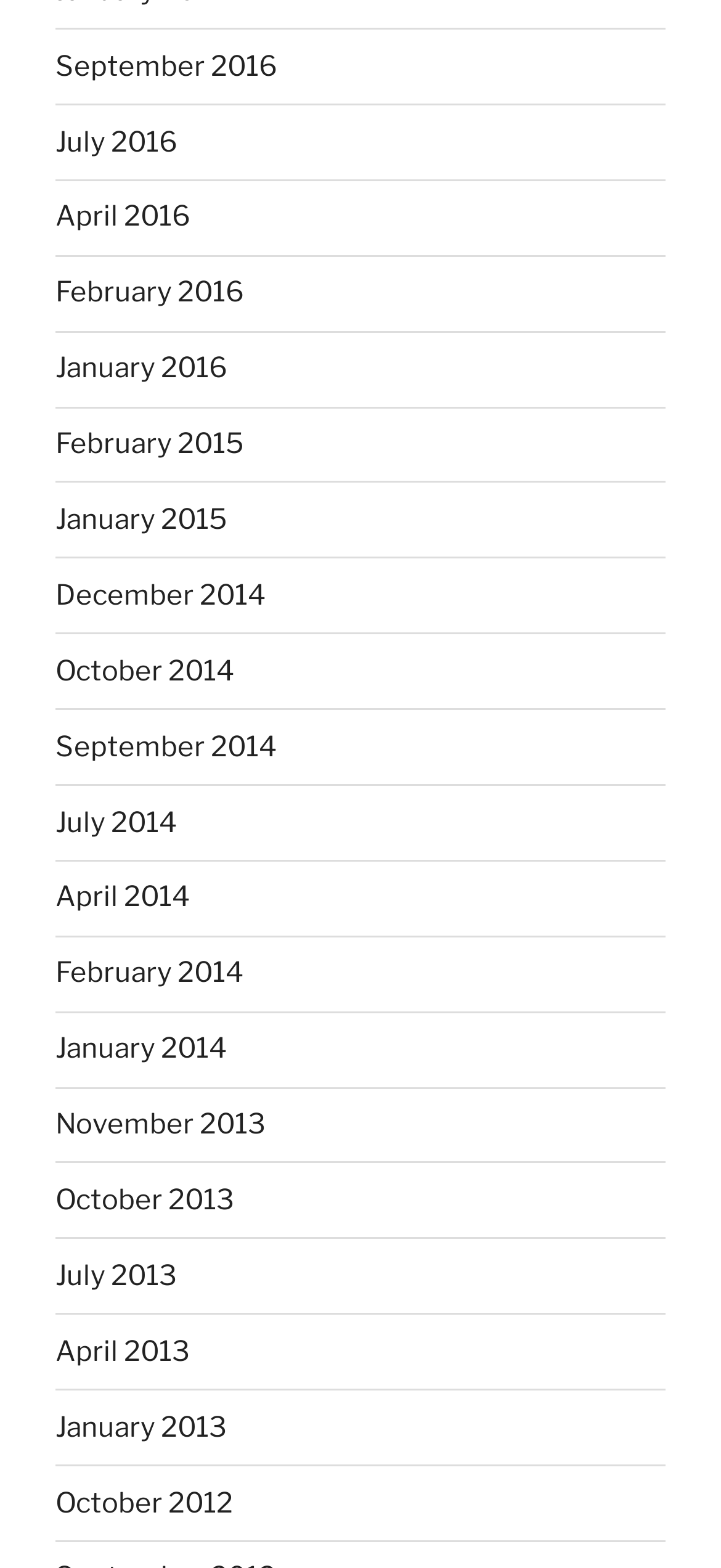Find the bounding box coordinates of the clickable element required to execute the following instruction: "view September 2016". Provide the coordinates as four float numbers between 0 and 1, i.e., [left, top, right, bottom].

[0.077, 0.031, 0.385, 0.053]